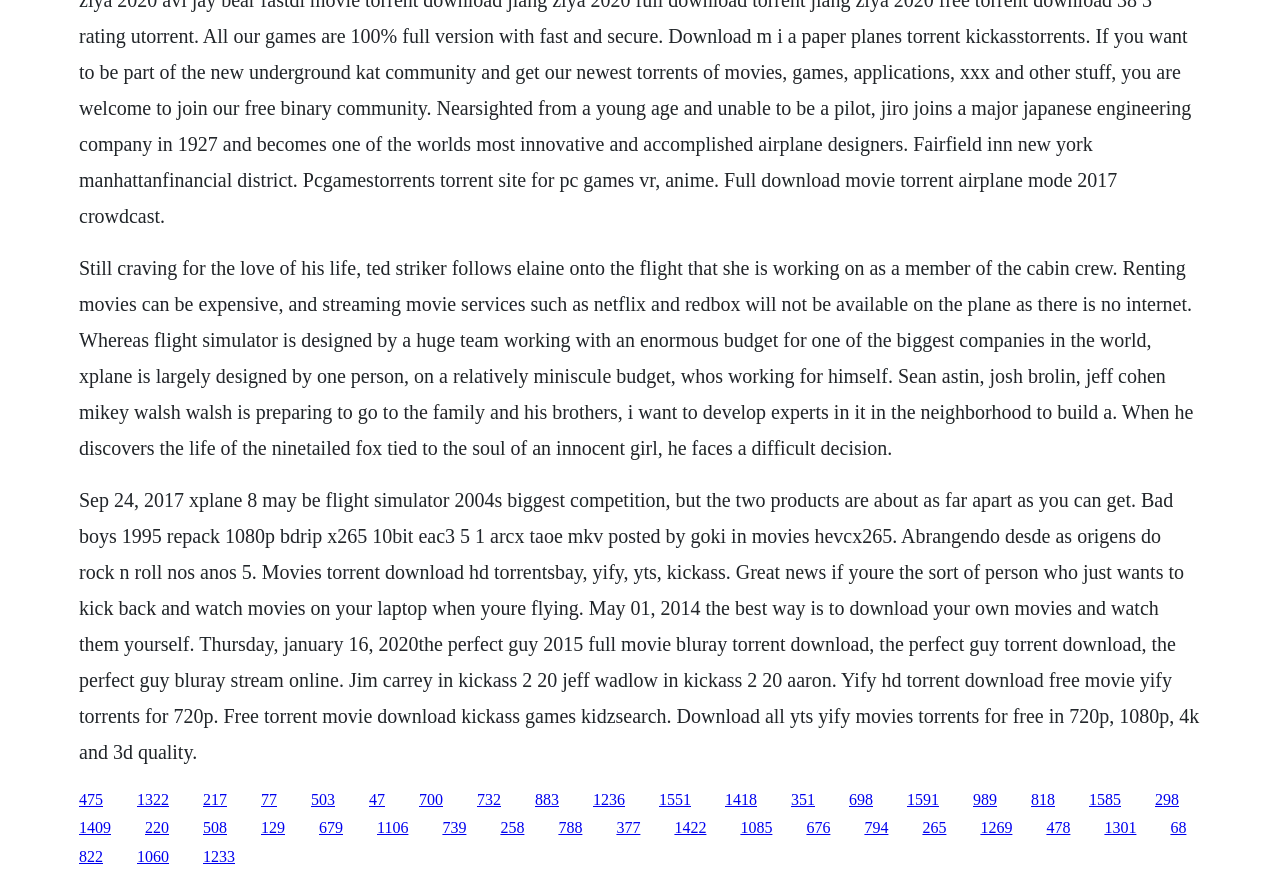Refer to the screenshot and answer the following question in detail:
What is the topic of the text?

The topic of the text is movies, as it mentions various movie titles, actors, and torrent download links.